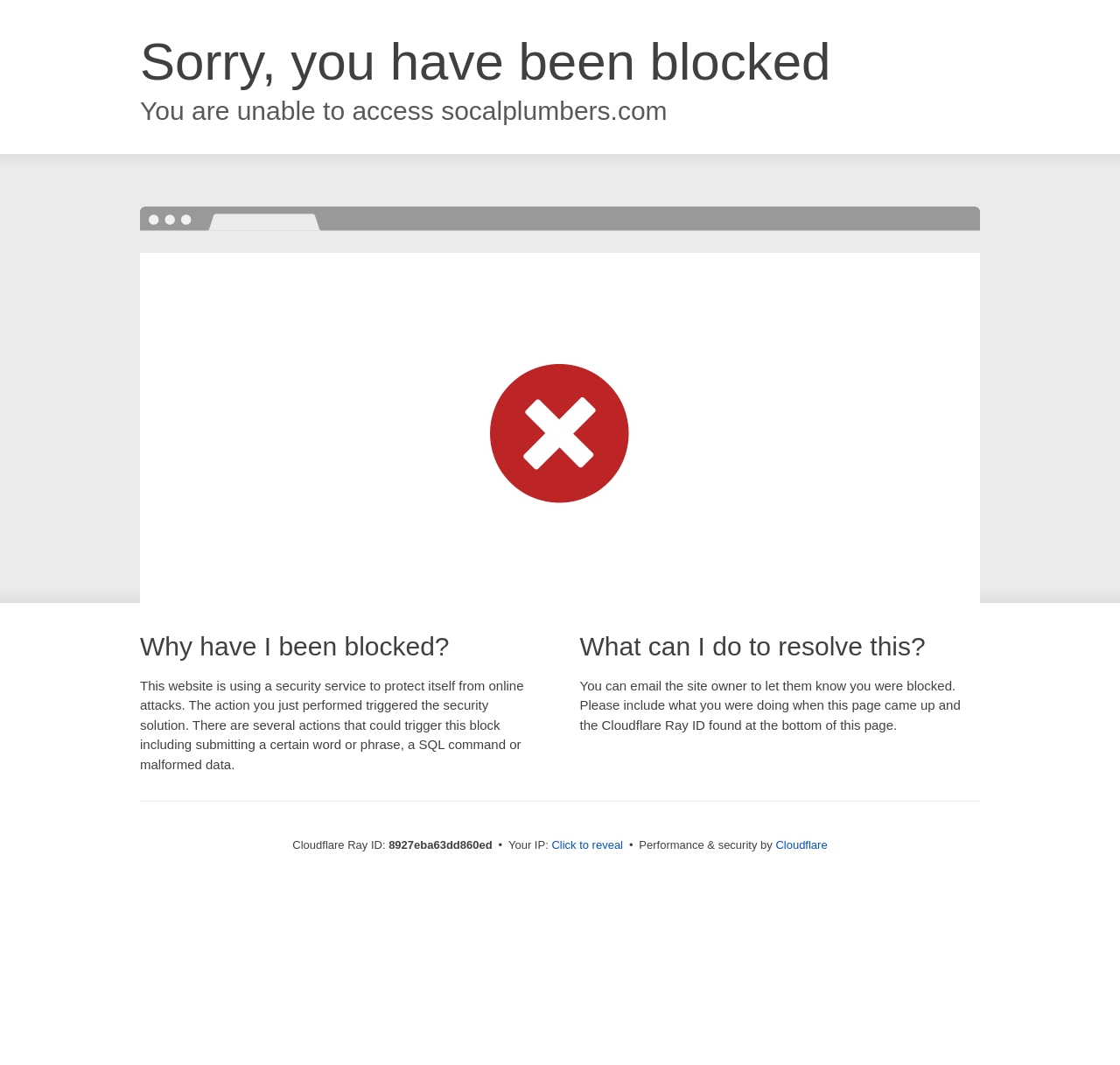What is the Cloudflare Ray ID?
Answer the question with as much detail as possible.

The Cloudflare Ray ID is a unique identifier '8927eba63dd860ed' that can be found at the bottom of the page, which is required to be included in the email to the site owner.